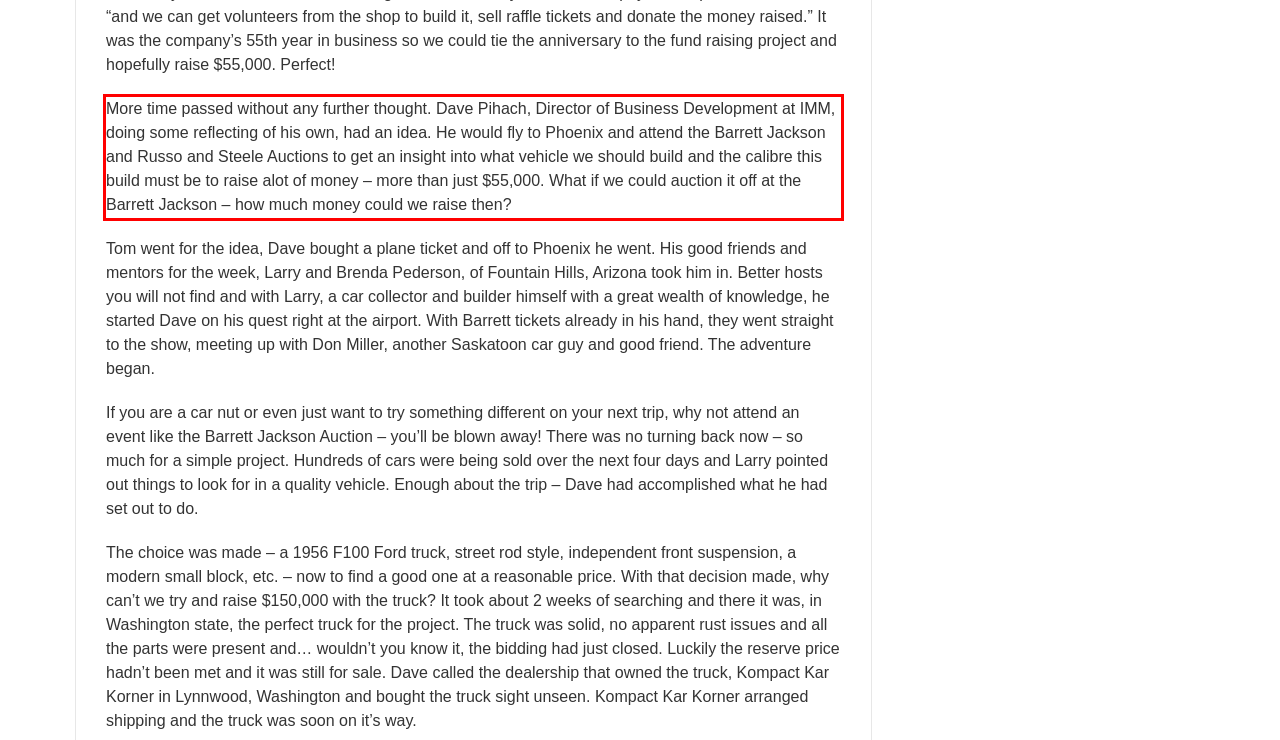You have a webpage screenshot with a red rectangle surrounding a UI element. Extract the text content from within this red bounding box.

More time passed without any further thought. Dave Pihach, Director of Business Development at IMM, doing some reflecting of his own, had an idea. He would fly to Phoenix and attend the Barrett Jackson and Russo and Steele Auctions to get an insight into what vehicle we should build and the calibre this build must be to raise alot of money – more than just $55,000. What if we could auction it off at the Barrett Jackson – how much money could we raise then?